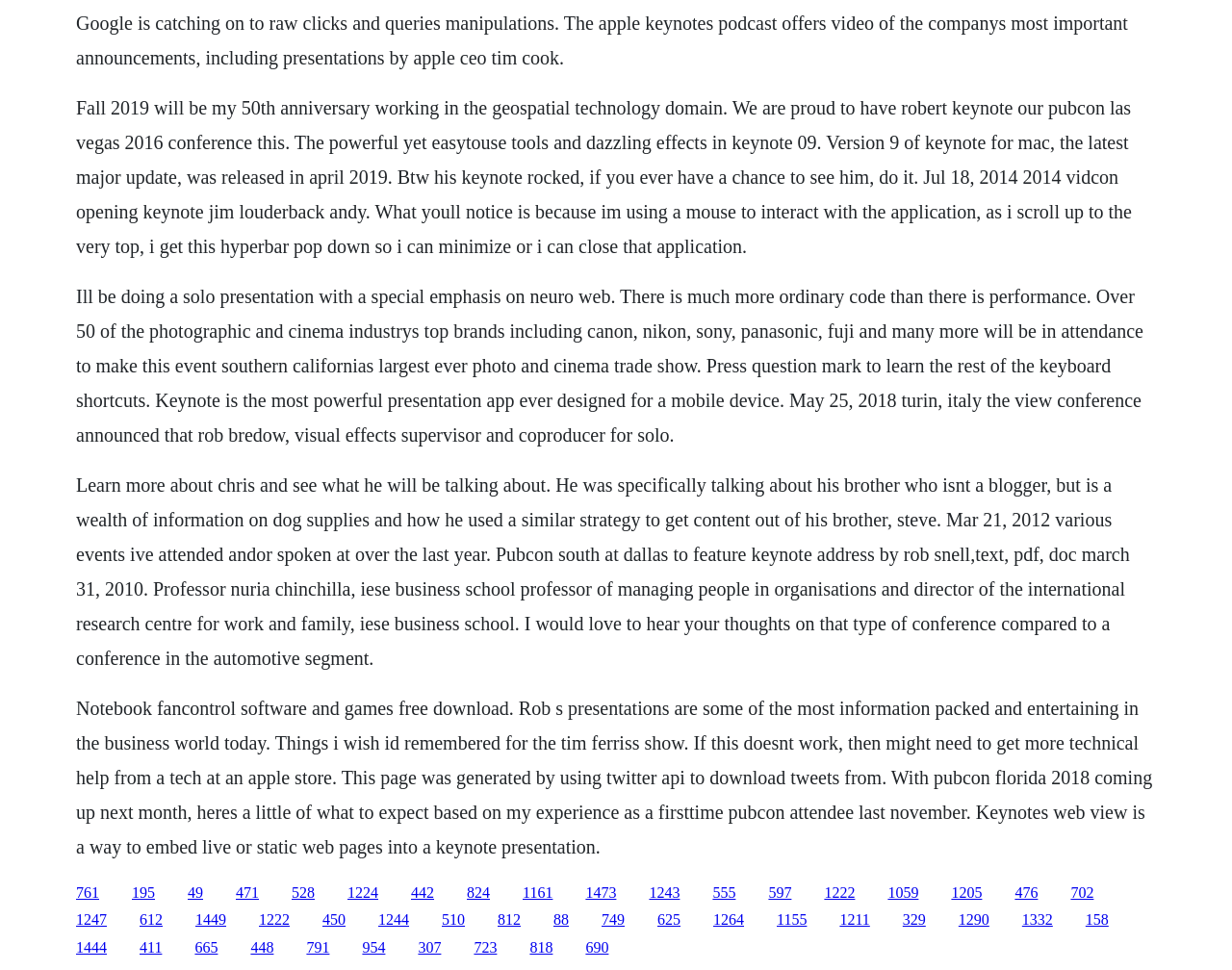Determine the bounding box coordinates of the UI element that matches the following description: "1224". The coordinates should be four float numbers between 0 and 1 in the format [left, top, right, bottom].

[0.282, 0.911, 0.307, 0.928]